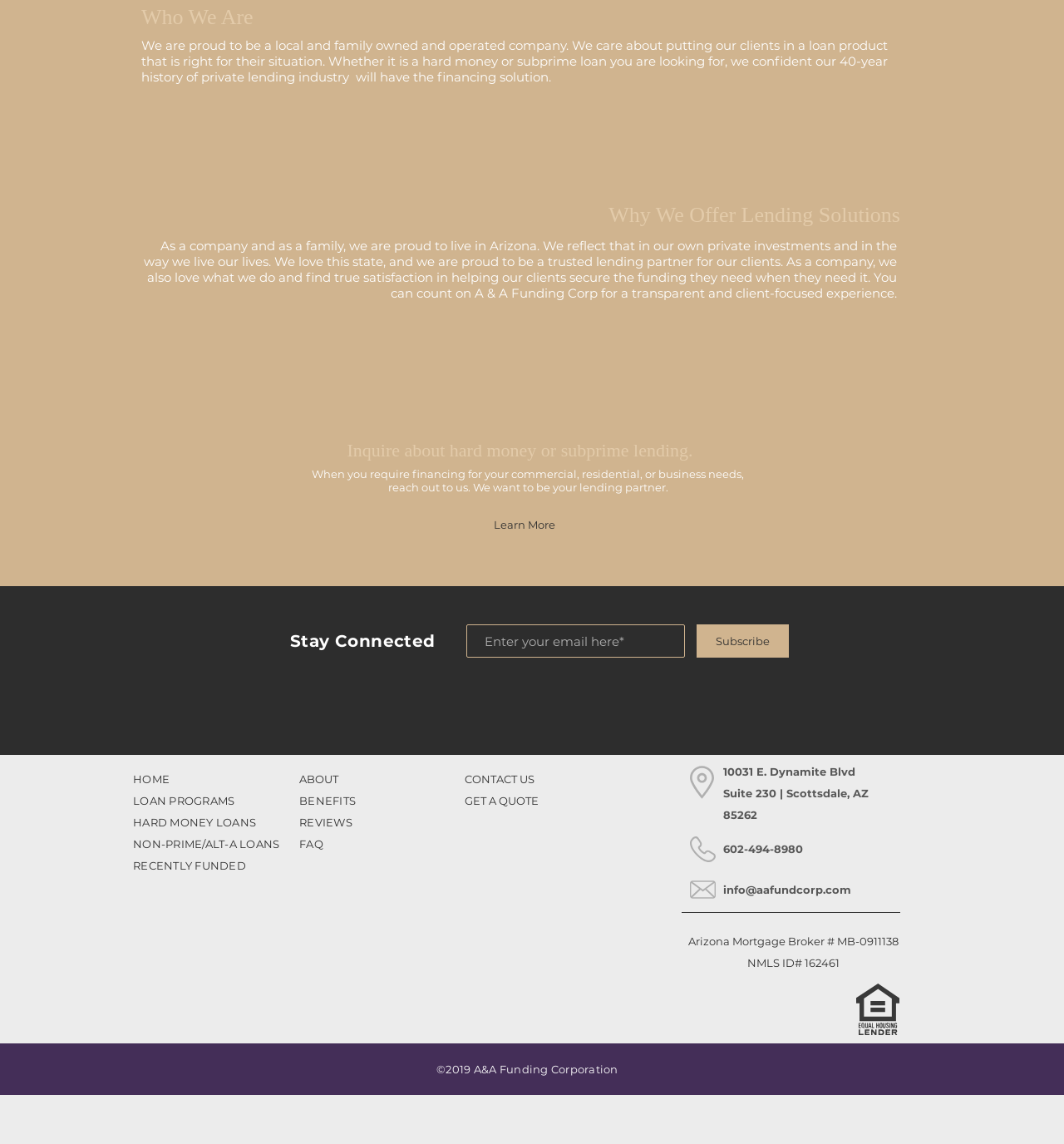Please reply to the following question using a single word or phrase: 
What is the company's phone number?

602-494-8980